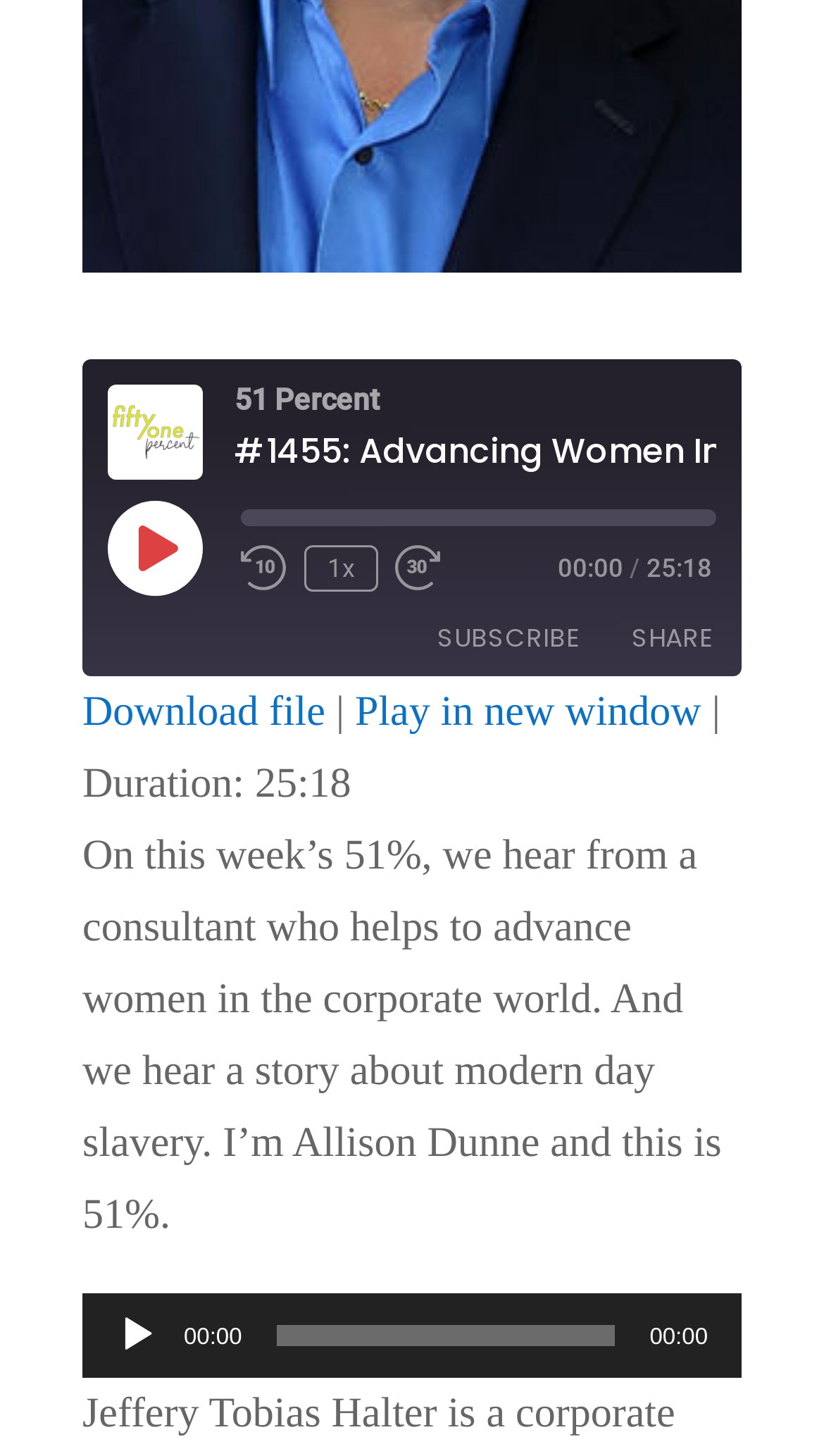Determine the bounding box coordinates of the clickable region to execute the instruction: "Play the episode". The coordinates should be four float numbers between 0 and 1, denoted as [left, top, right, bottom].

[0.131, 0.345, 0.244, 0.408]